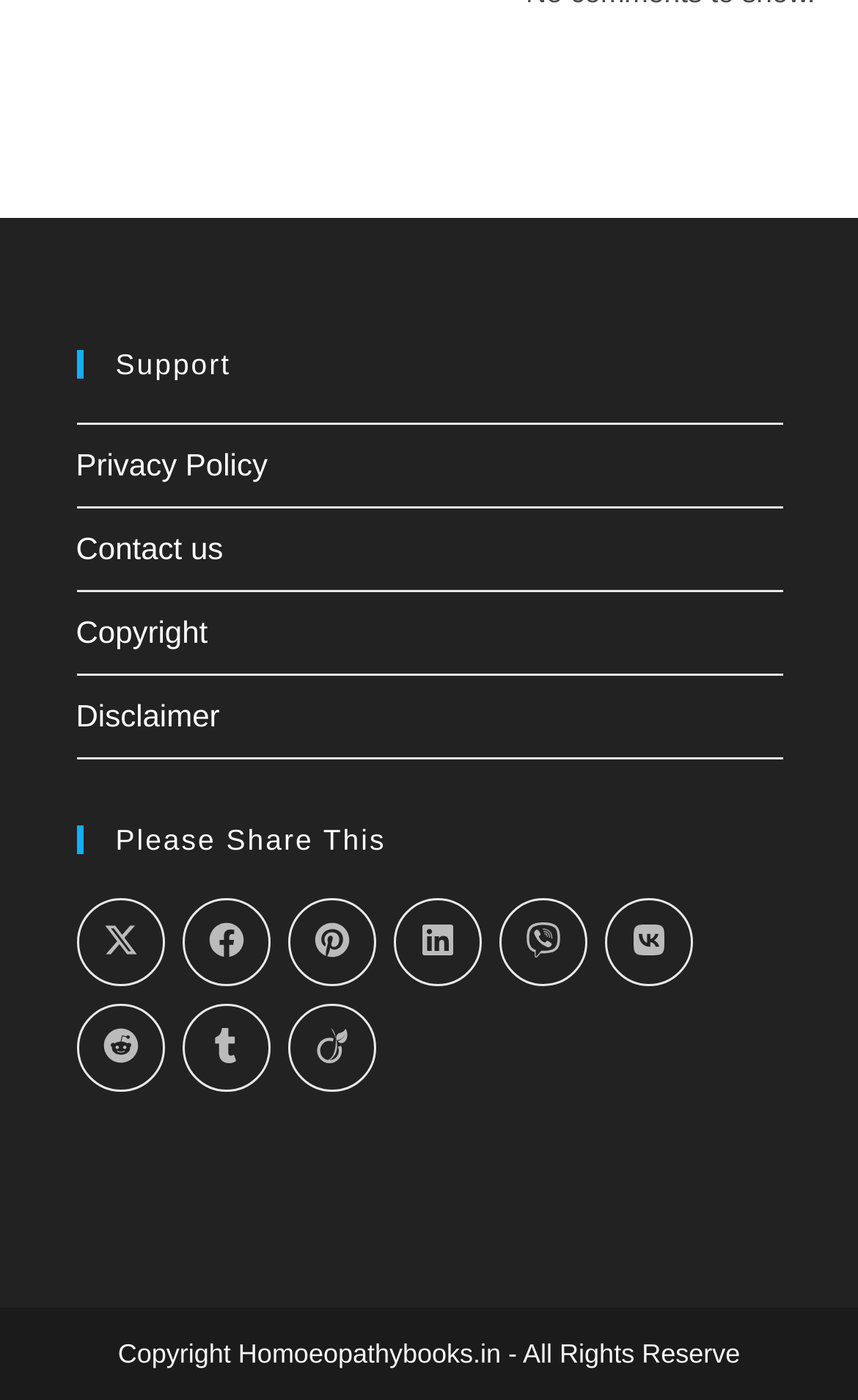How many images are there in the 'Please Share This' section?
From the image, respond with a single word or phrase.

9